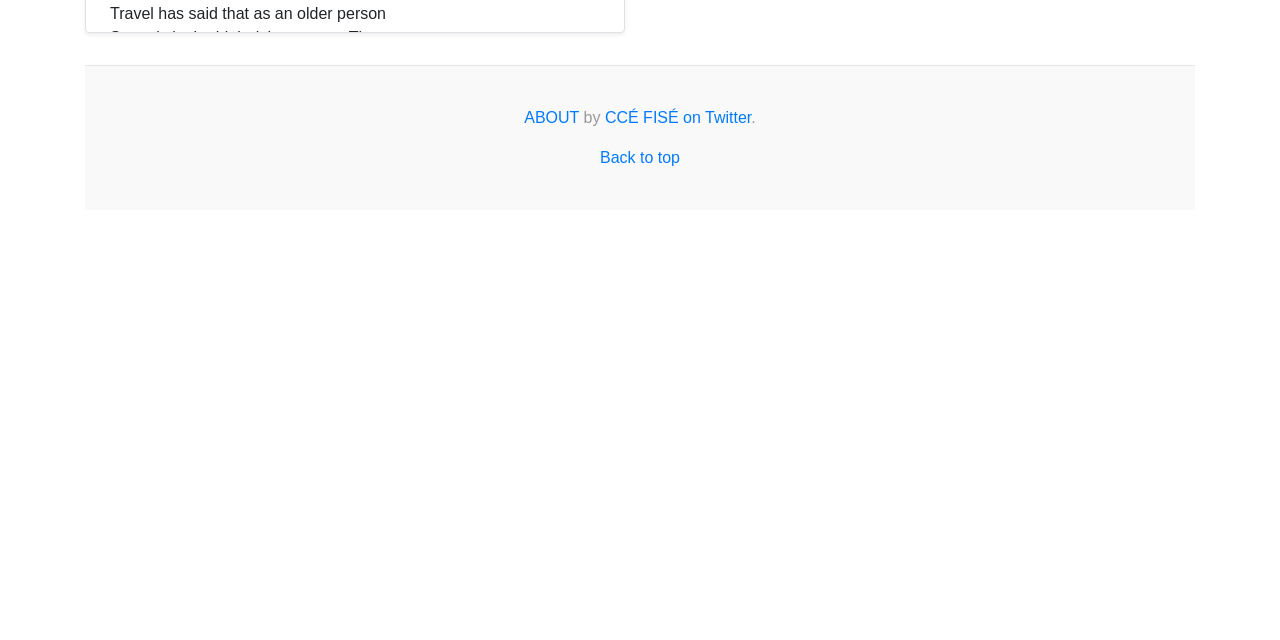From the given element description: "ABOUT", find the bounding box for the UI element. Provide the coordinates as four float numbers between 0 and 1, in the order [left, top, right, bottom].

[0.41, 0.17, 0.452, 0.197]